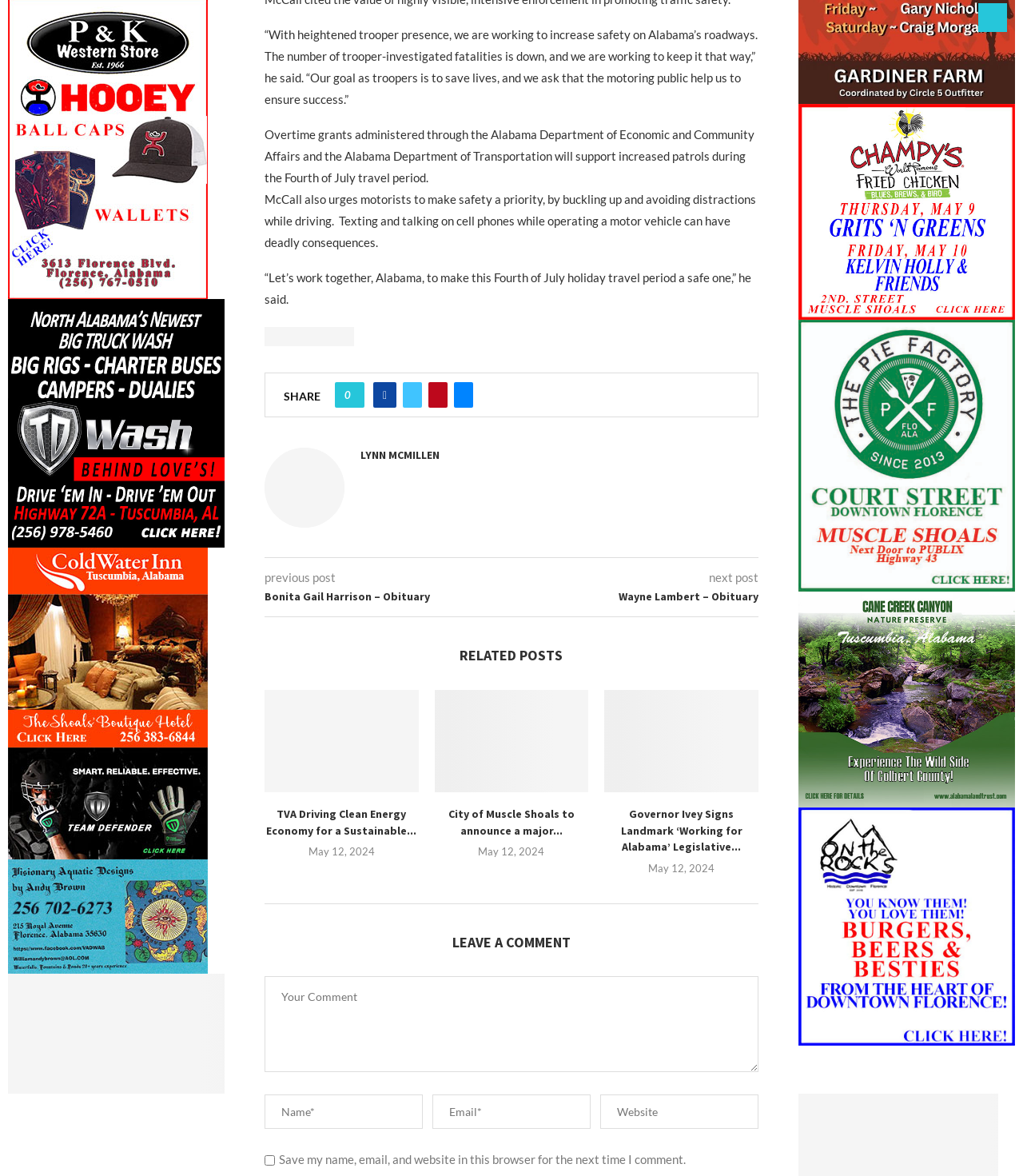From the element description: "Wayne Lambert – Obituary", extract the bounding box coordinates of the UI element. The coordinates should be expressed as four float numbers between 0 and 1, in the order [left, top, right, bottom].

[0.5, 0.501, 0.741, 0.514]